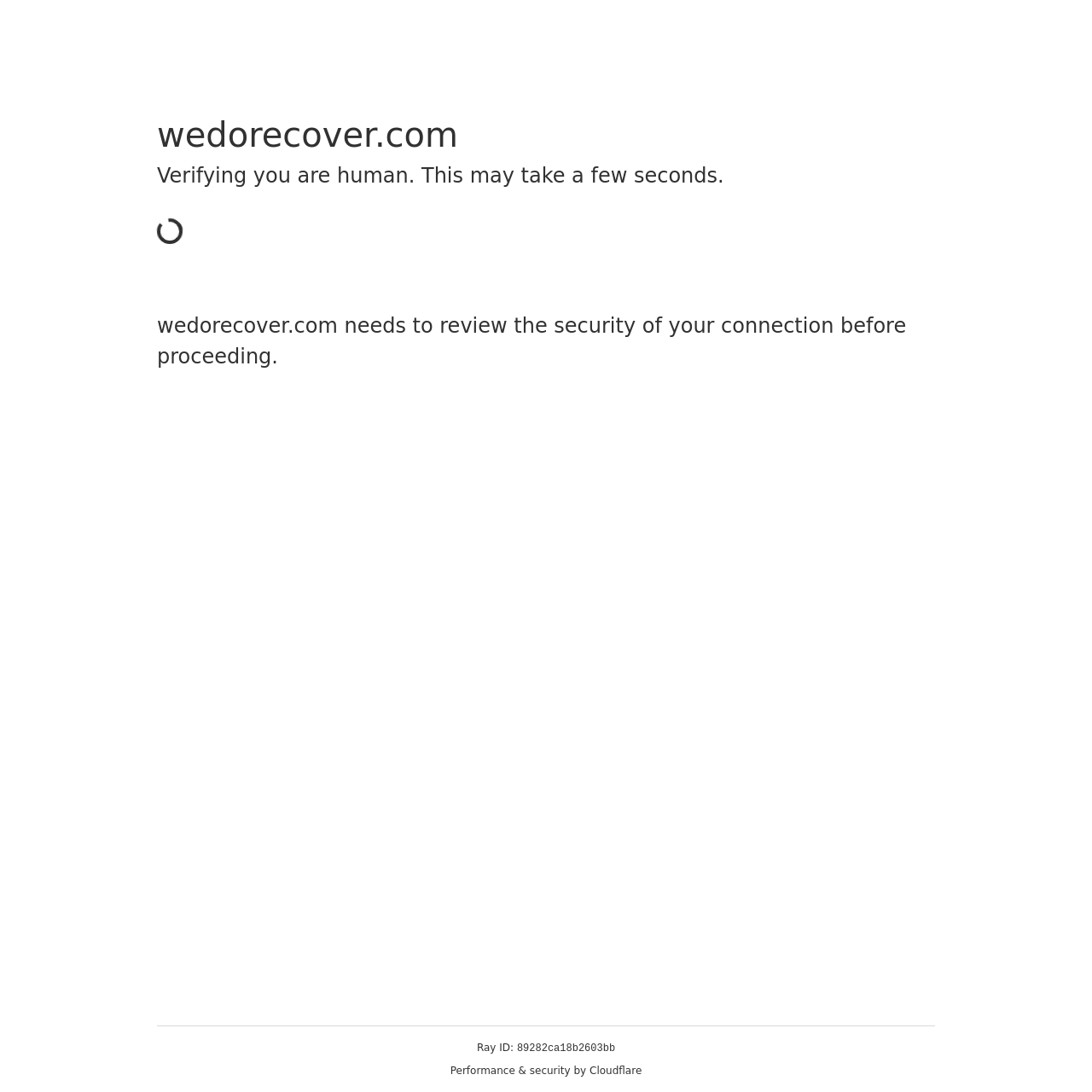Who provides performance and security?
Using the image, provide a concise answer in one word or a short phrase.

Cloudflare